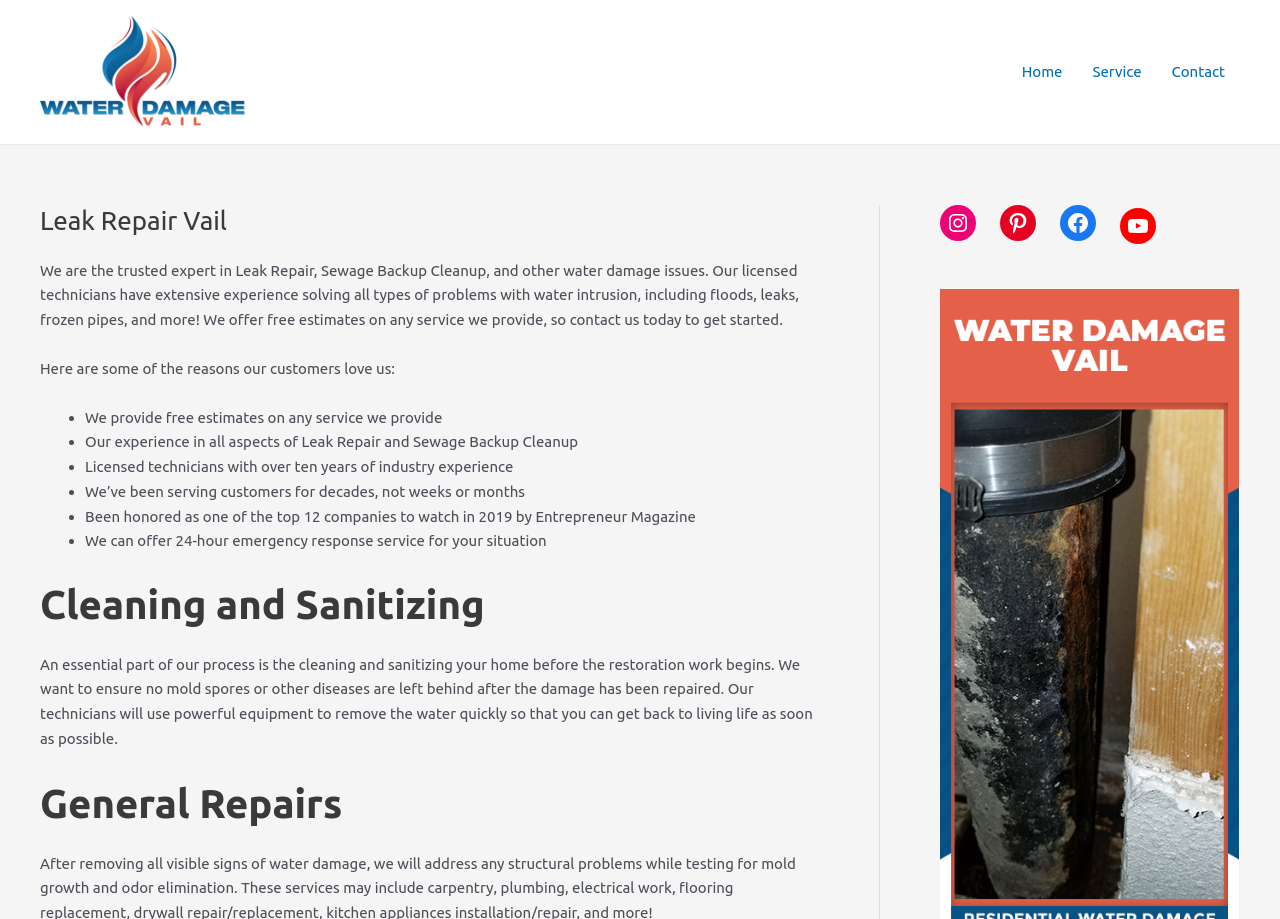Pinpoint the bounding box coordinates of the clickable area needed to execute the instruction: "Click on the Facebook link". The coordinates should be specified as four float numbers between 0 and 1, i.e., [left, top, right, bottom].

[0.828, 0.223, 0.856, 0.262]